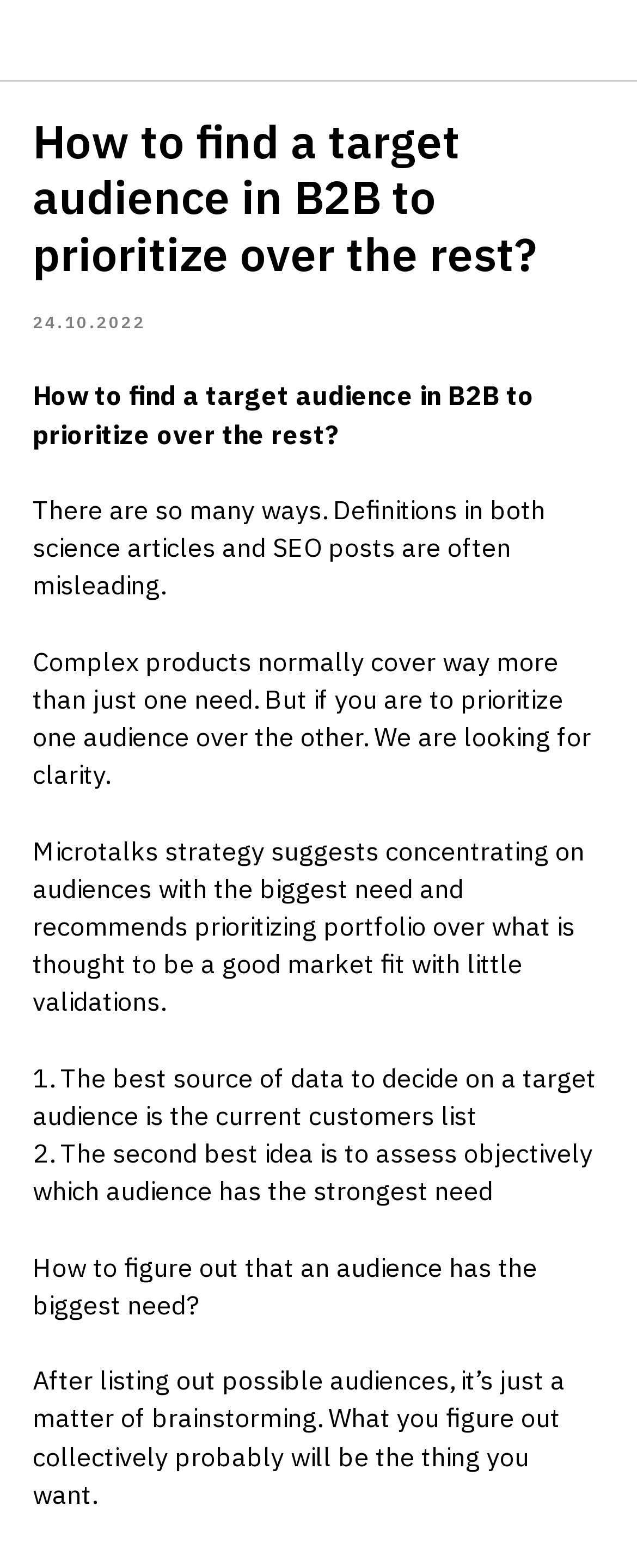Elaborate on the different components and information displayed on the webpage.

The webpage appears to be a blog post or article discussing how to find a target audience to prioritize in B2B. At the top left of the page, there is a link accompanied by a small image. Below this, the author's name "Ivan Seguro" is displayed, followed by another small image at the top right corner.

The main content of the page is headed by a title "How to find a target audience in B2B to prioritize over the rest?" which spans across the top of the page. Below the title, the date "24.10.2022" is shown.

The article begins by stating that there are many misleading definitions of target audiences in science articles and SEO posts. It then explains that complex products often cover multiple needs, but to prioritize one audience over another, clarity is necessary. The Microtalks strategy is mentioned, which suggests focusing on audiences with the biggest need and prioritizing portfolio over perceived market fit with little validation.

The article then presents a list of points, including the idea that the best source of data to decide on a target audience is the current customers list, and that the second-best approach is to assess objectively which audience has the strongest need. The article concludes by discussing how to figure out that an audience has the biggest need, suggesting that brainstorming and collective decision-making can help identify the most important audience.